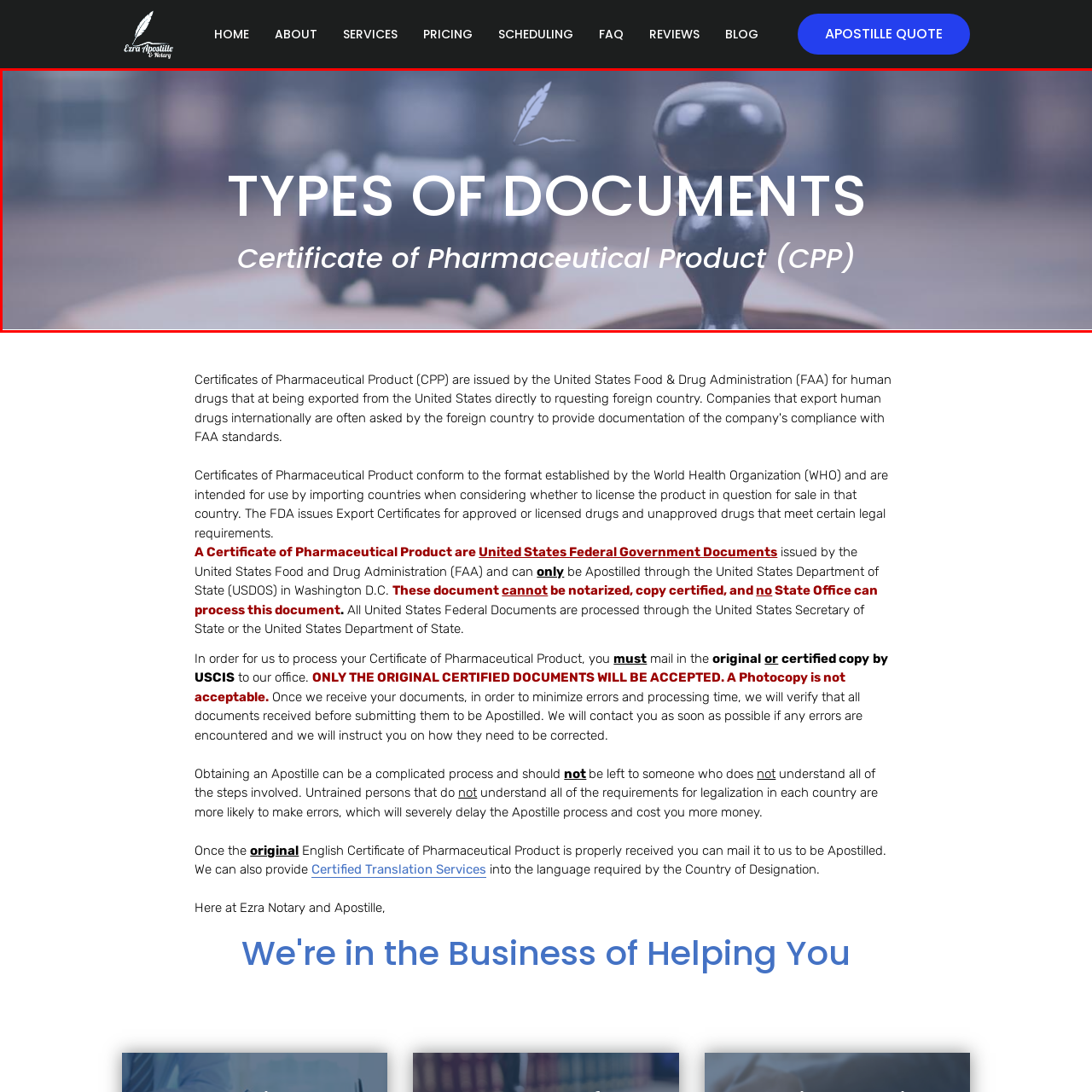Describe extensively the image content marked by the red bounding box.

The image features a prominently displayed header reading "TYPES OF DOCUMENTS," emphasizing the importance of various documentation types in official processes. Below this, the subtitle "Certificate of Pharmaceutical Product (CPP)" indicates a specific focus on a crucial document related to pharmaceutical products. The background is softly blurred, showcasing what appears to be a gavel and a notary stamp, symbolizing legal authority and verification. This visual arrangement underscores the professional context in which the Certificate of Pharmaceutical Product is utilized, highlighting its significance in regulatory and legal matters within the pharmaceutical industry.